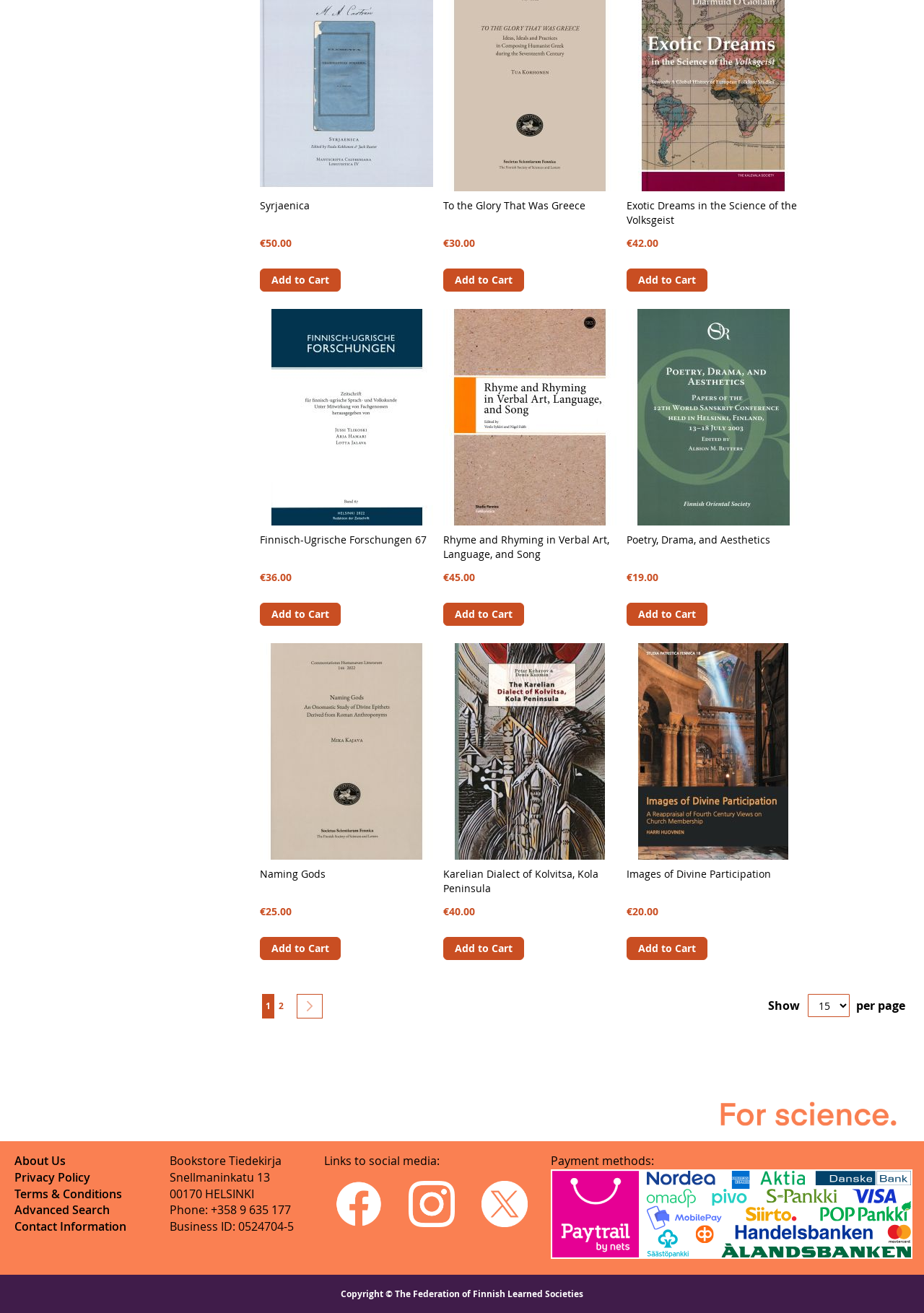Identify the bounding box coordinates of the part that should be clicked to carry out this instruction: "Select the 'Show' dropdown menu".

[0.874, 0.757, 0.92, 0.775]